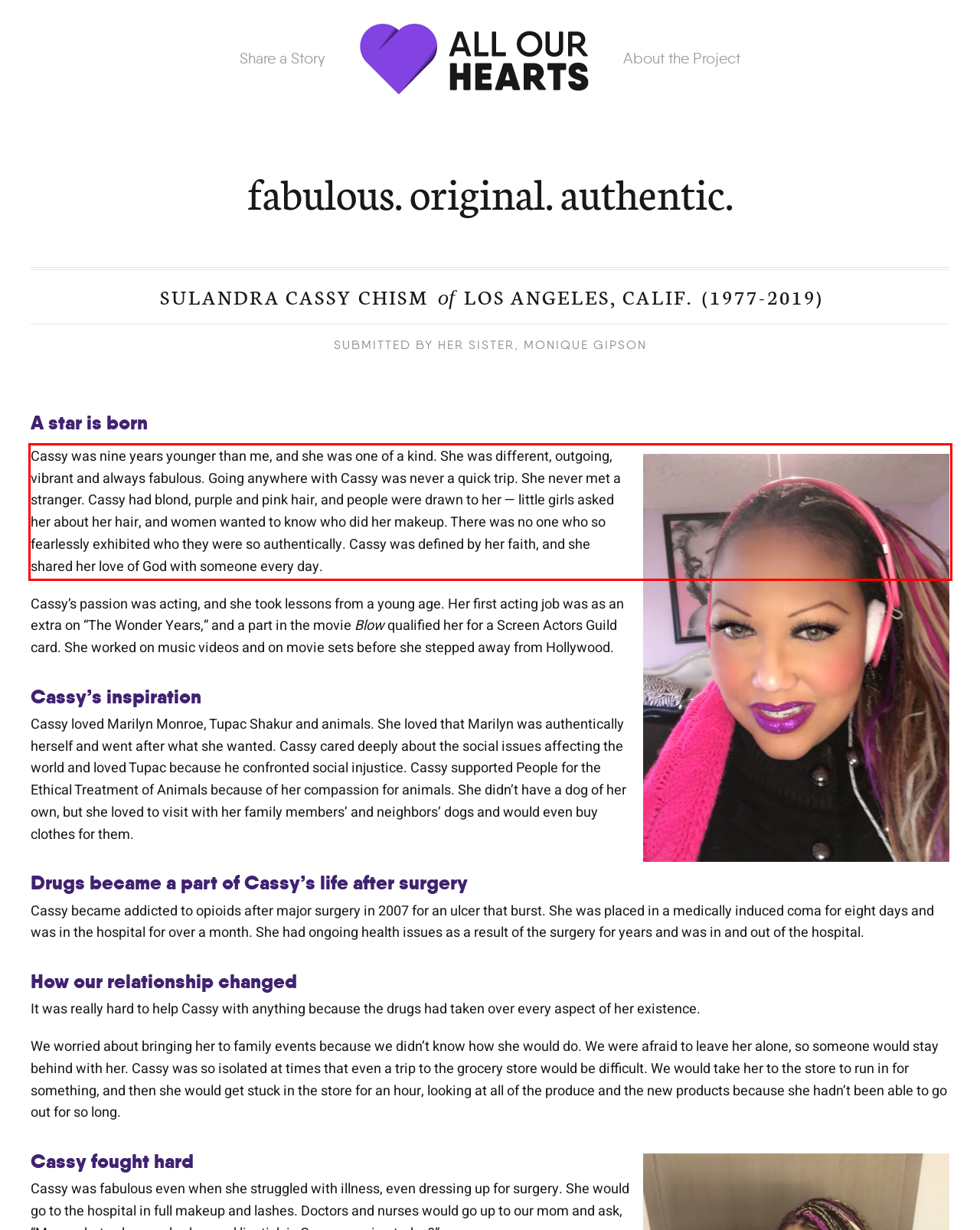Observe the screenshot of the webpage that includes a red rectangle bounding box. Conduct OCR on the content inside this red bounding box and generate the text.

Cassy was nine years younger than me, and she was one of a kind. She was different, outgoing, vibrant and always fabulous. Going anywhere with Cassy was never a quick trip. She never met a stranger. Cassy had blond, purple and pink hair, and people were drawn to her — little girls asked her about her hair, and women wanted to know who did her makeup. There was no one who so fearlessly exhibited who they were so authentically. Cassy was defined by her faith, and she shared her love of God with someone every day.